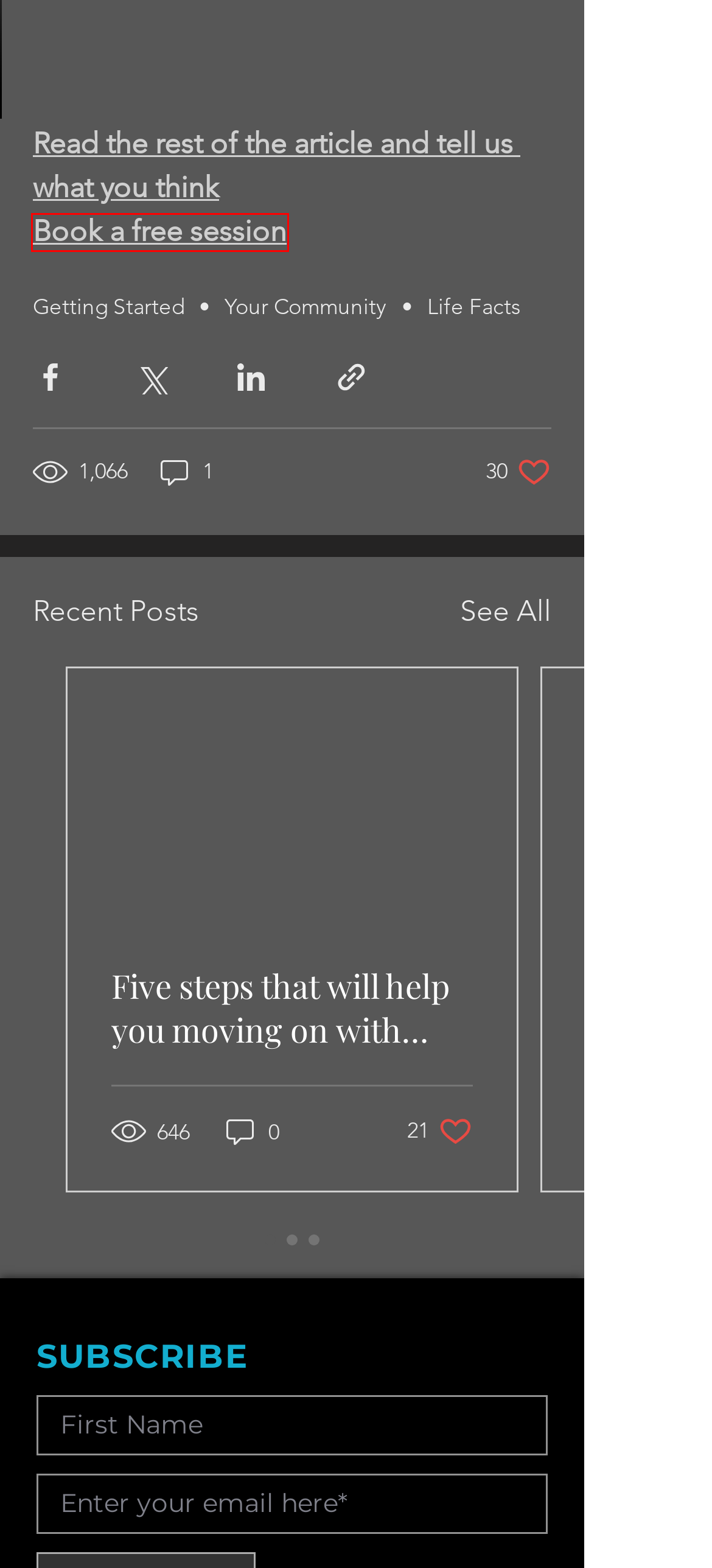Given a screenshot of a webpage with a red bounding box highlighting a UI element, determine which webpage description best matches the new webpage that appears after clicking the highlighted element. Here are the candidates:
A. Getting Started
B. Mousa Coaching | Effective Life, Relationship and Career Coaching
C. Your Community
D. Life Facts
E. Five steps that will help you moving on with peace in the heart.
F. Jeffers Media | Wix Website Developer in Washington DC, United States
G. Mousa Coaching | Schedule a Session
H. Articles | Mousa Coaching

G